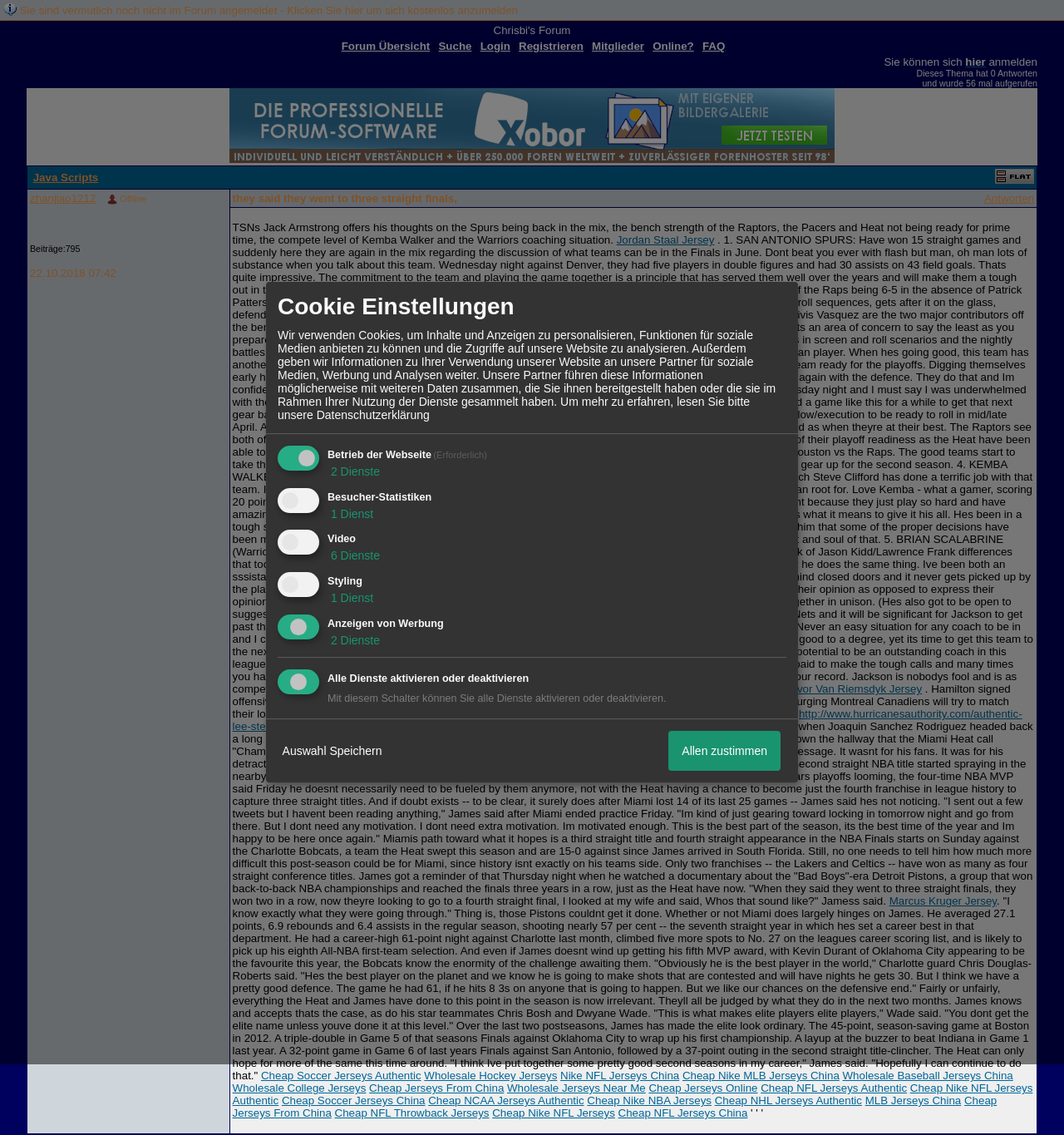What is the topic of the article?
Refer to the image and provide a concise answer in one word or phrase.

NBA